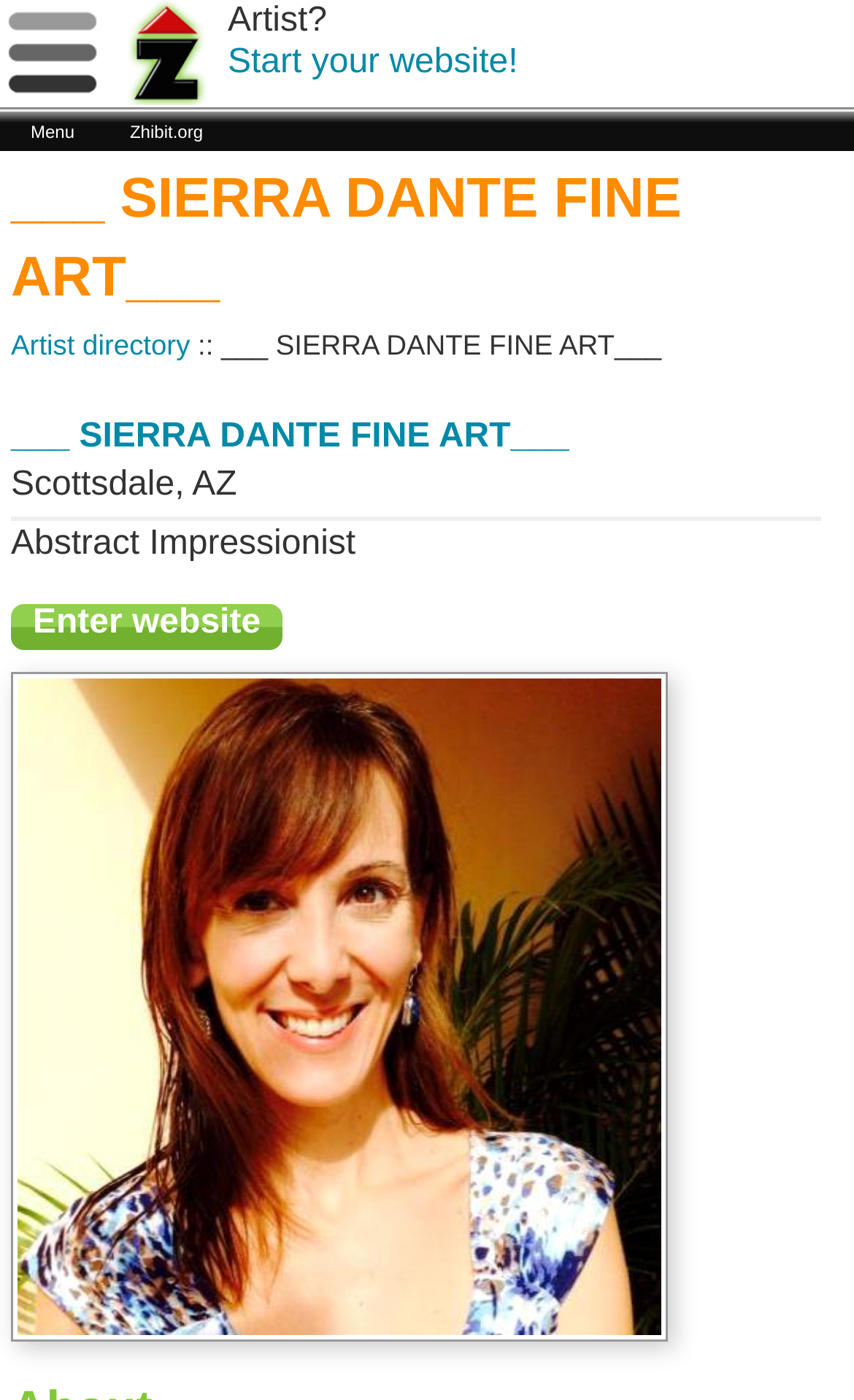Use a single word or phrase to answer the question: 
What is the artist's location?

Scottsdale, AZ